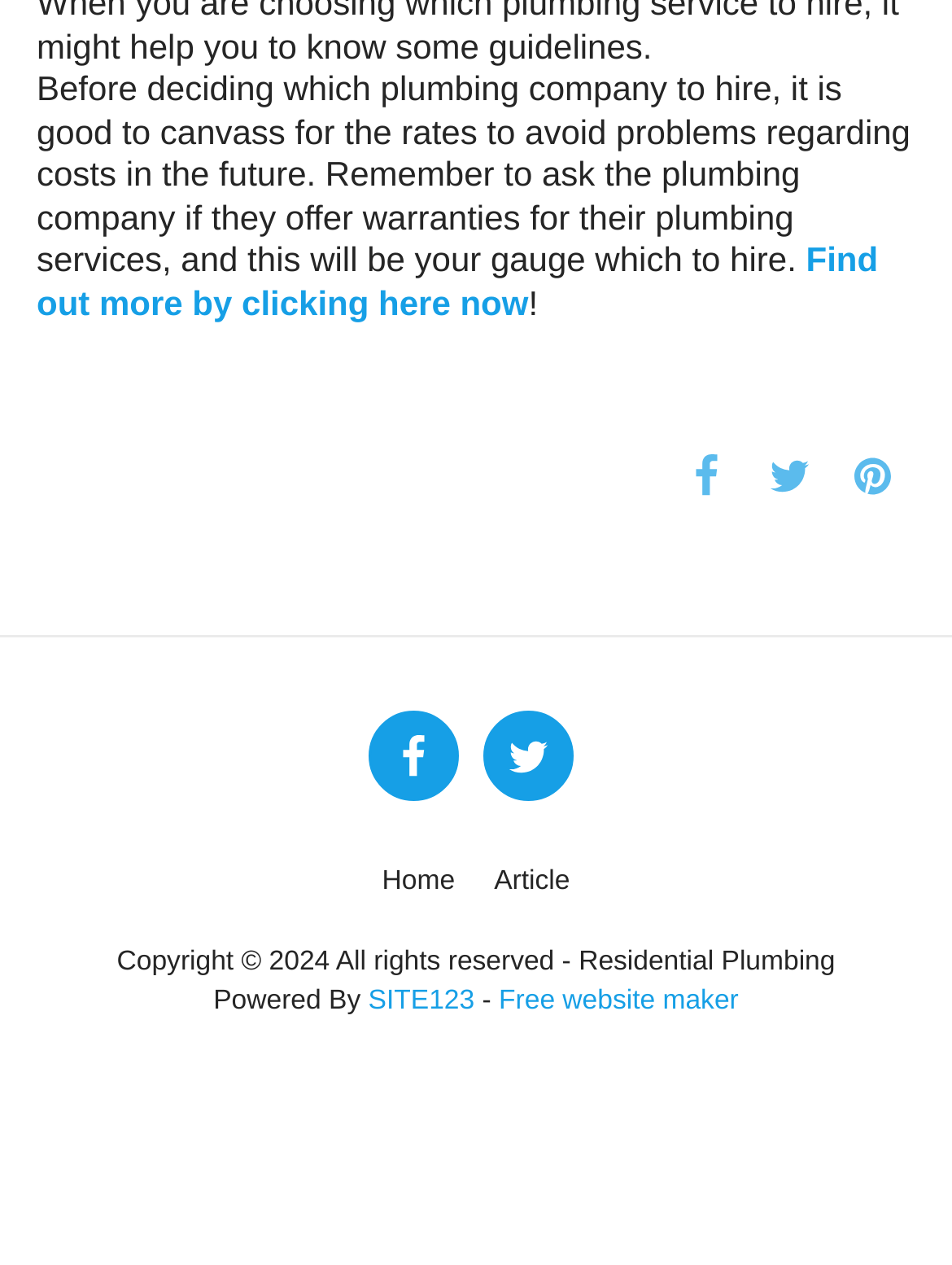Using the information in the image, give a comprehensive answer to the question: 
What is the name of the website maker?

The webpage contains a link to 'SITE123' in the footer section, which is described as a 'Free website maker', suggesting that SITE123 is the name of the website maker.